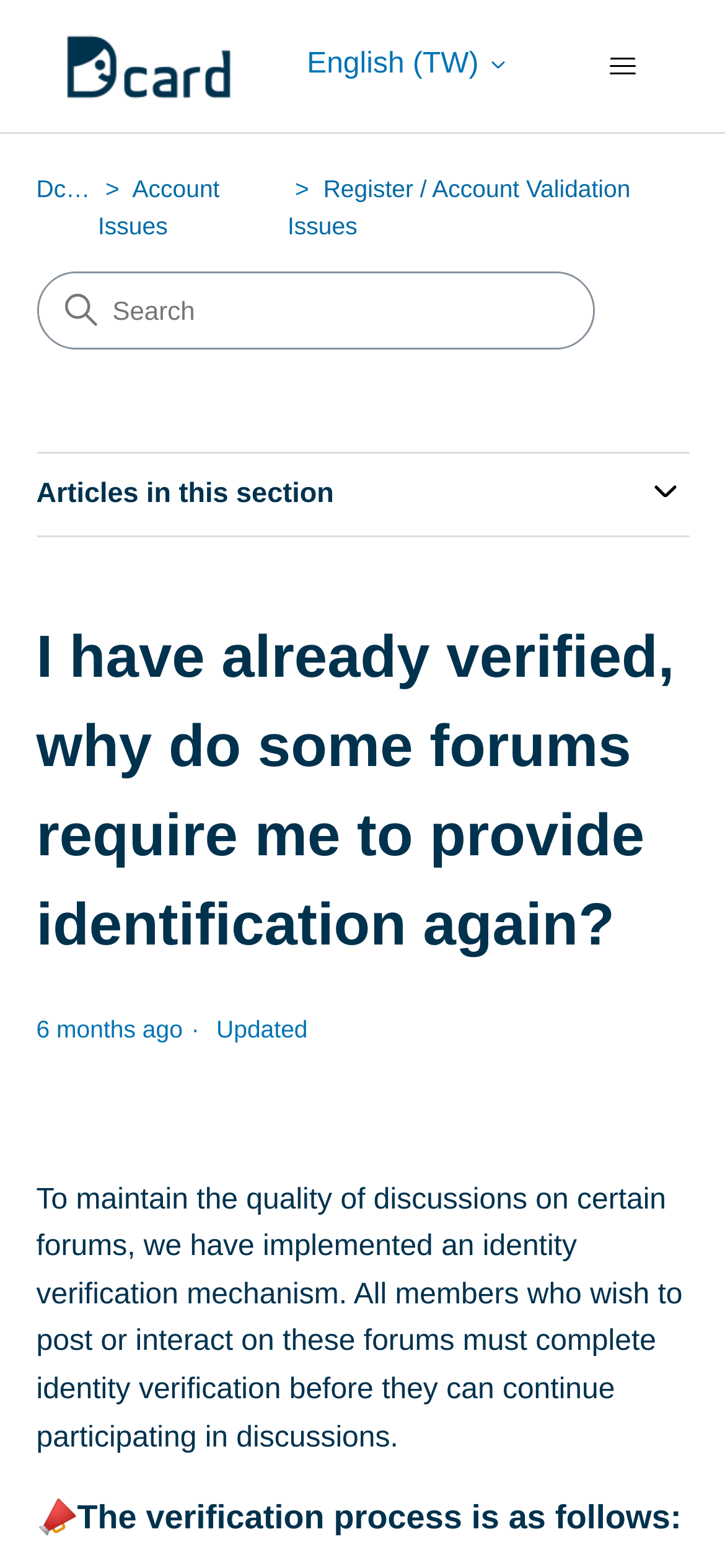Describe all significant elements and features of the webpage.

This webpage is from the Dcard Help Center, as indicated by the link at the top left corner. The page has a navigation menu at the top right corner, which can be toggled by a button. Below the navigation menu, there is a search bar that allows users to search for articles.

The main content of the page is divided into sections. The first section has a heading that reads "I have already verified, why do some forums require me to provide identification again?" and is accompanied by a timestamp showing when the article was posted, which is 6 months ago. Below the heading, there is a paragraph of text that explains the purpose of identity verification on certain forums.

The second section has a heading with an icon of a megaphone, which indicates the start of the verification process. The text in this section explains the steps involved in the verification process.

There are several buttons and links on the page, including a link to the Dcard home page, a button to switch to English (TW), and links to related articles such as "Account Issues" and "Register / Account Validation Issues". The page also has a complementary section that lists articles in the same category.